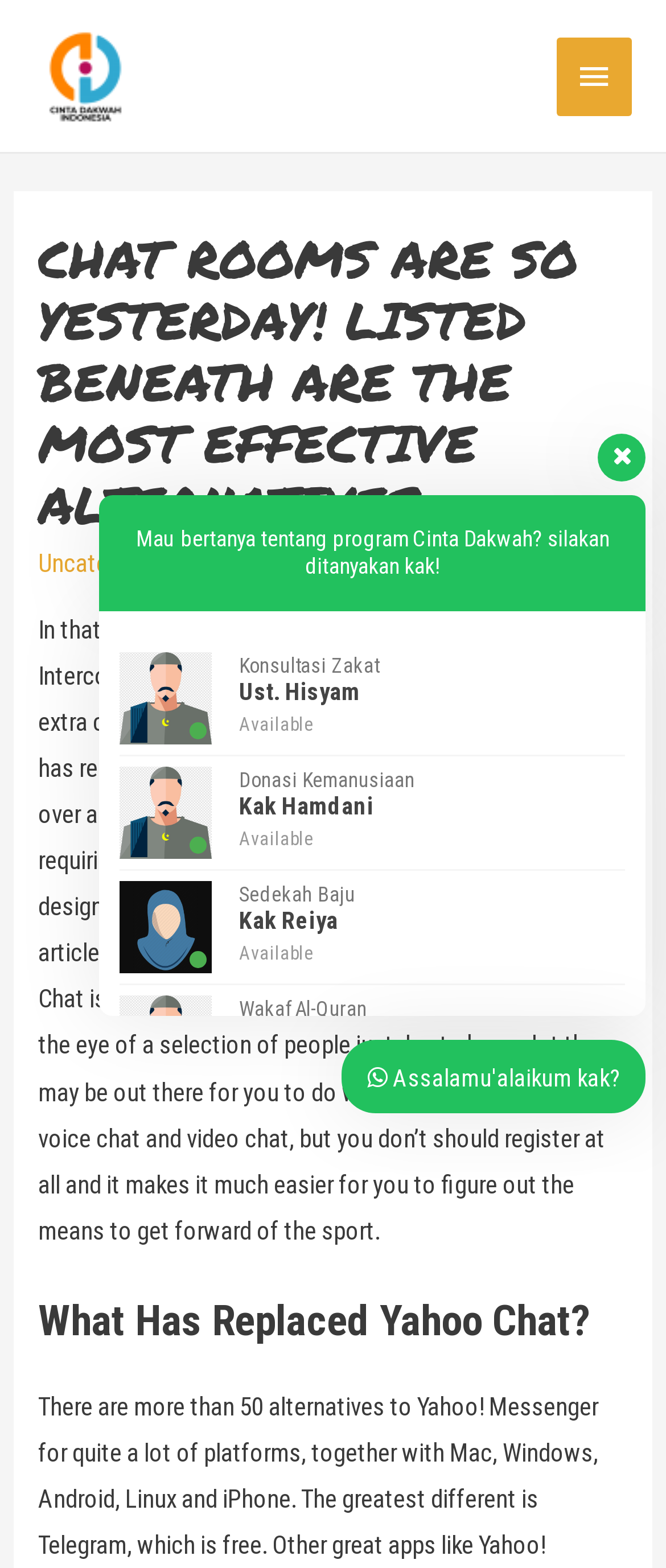Answer with a single word or phrase: 
How many WhatsApp support links are available?

4